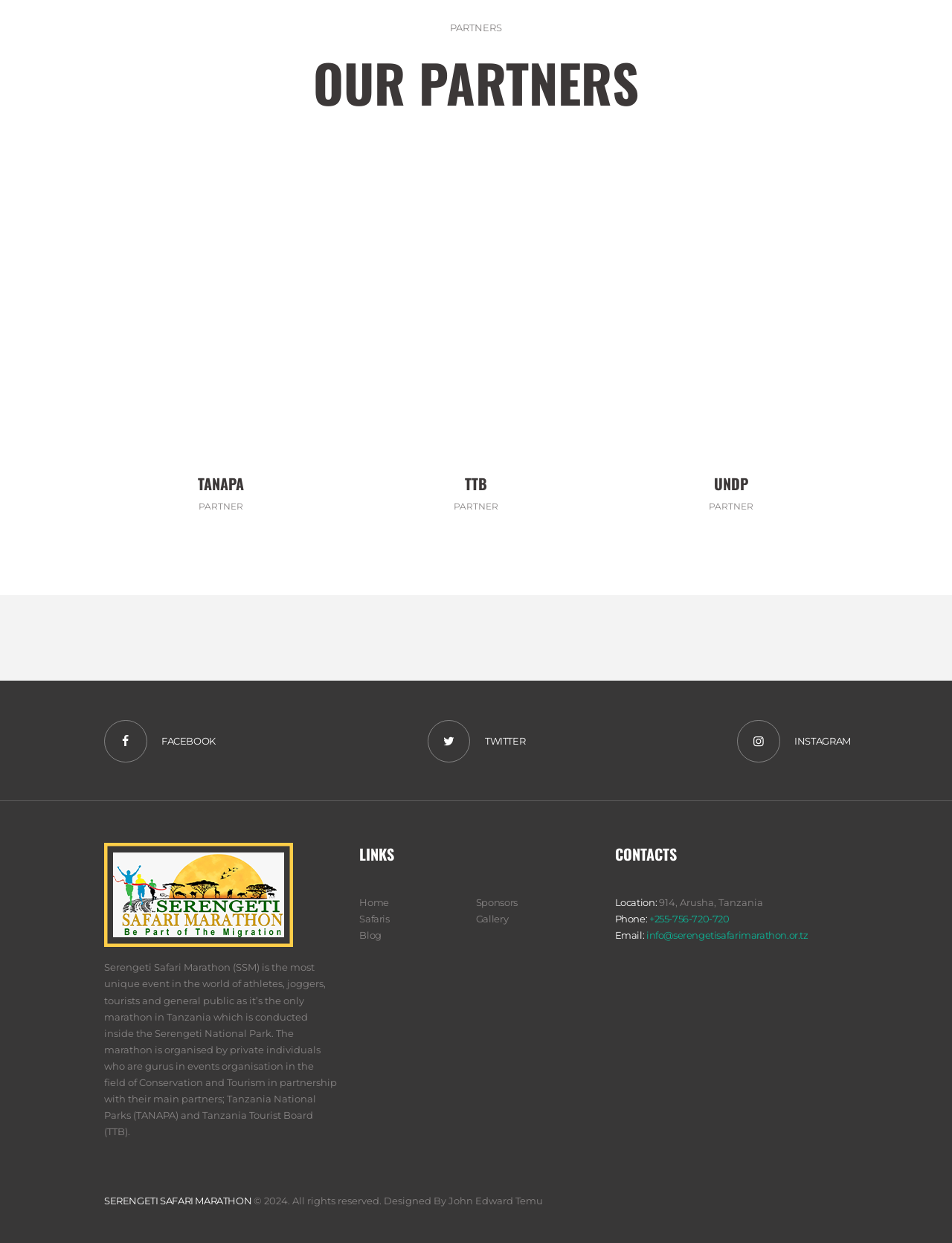Please find the bounding box coordinates of the element that needs to be clicked to perform the following instruction: "Click on TANAPA". The bounding box coordinates should be four float numbers between 0 and 1, represented as [left, top, right, bottom].

[0.208, 0.38, 0.256, 0.398]